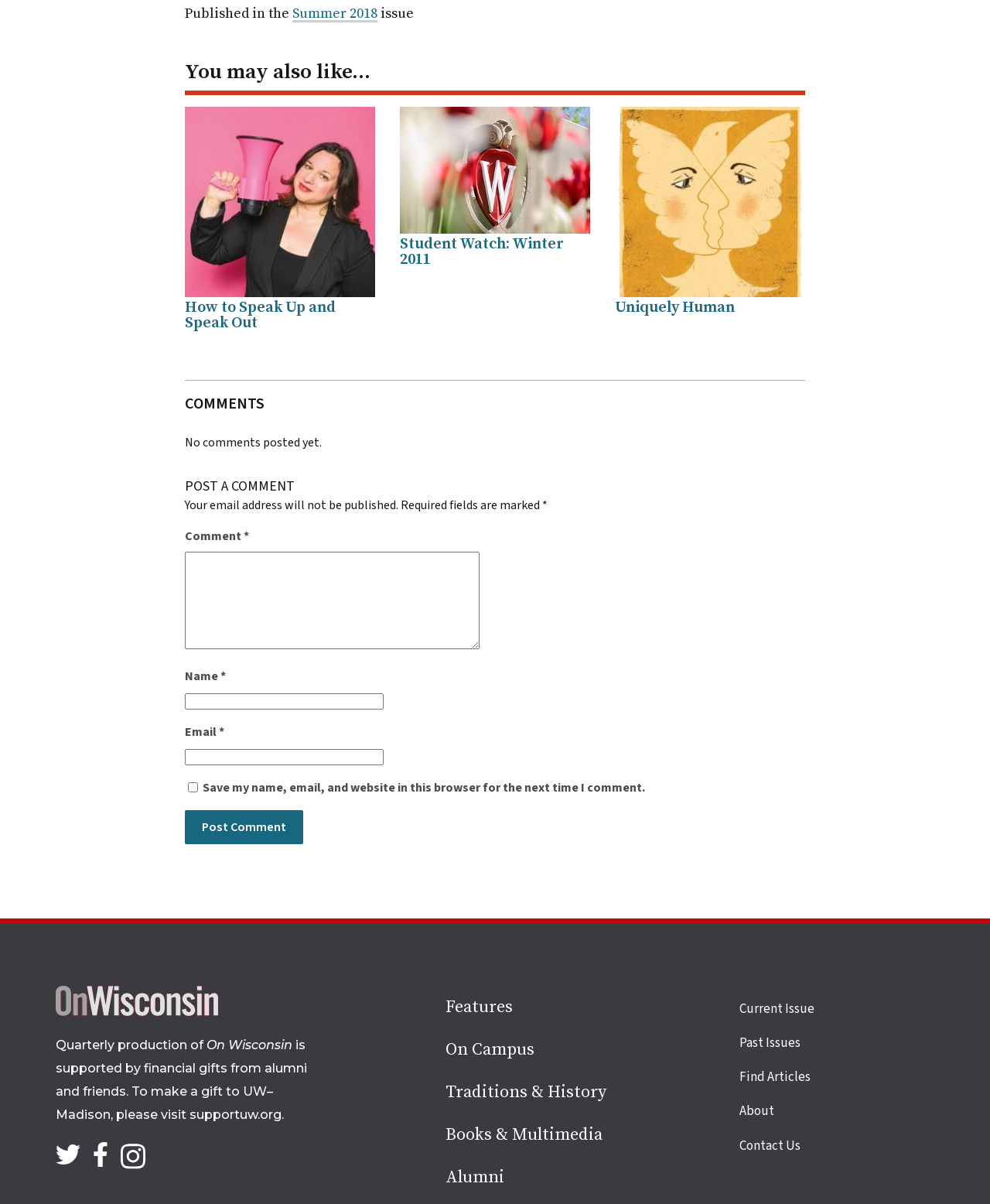Identify the bounding box coordinates of the clickable region to carry out the given instruction: "Follow On Wisconsin on Twitter".

[0.056, 0.948, 0.081, 0.969]